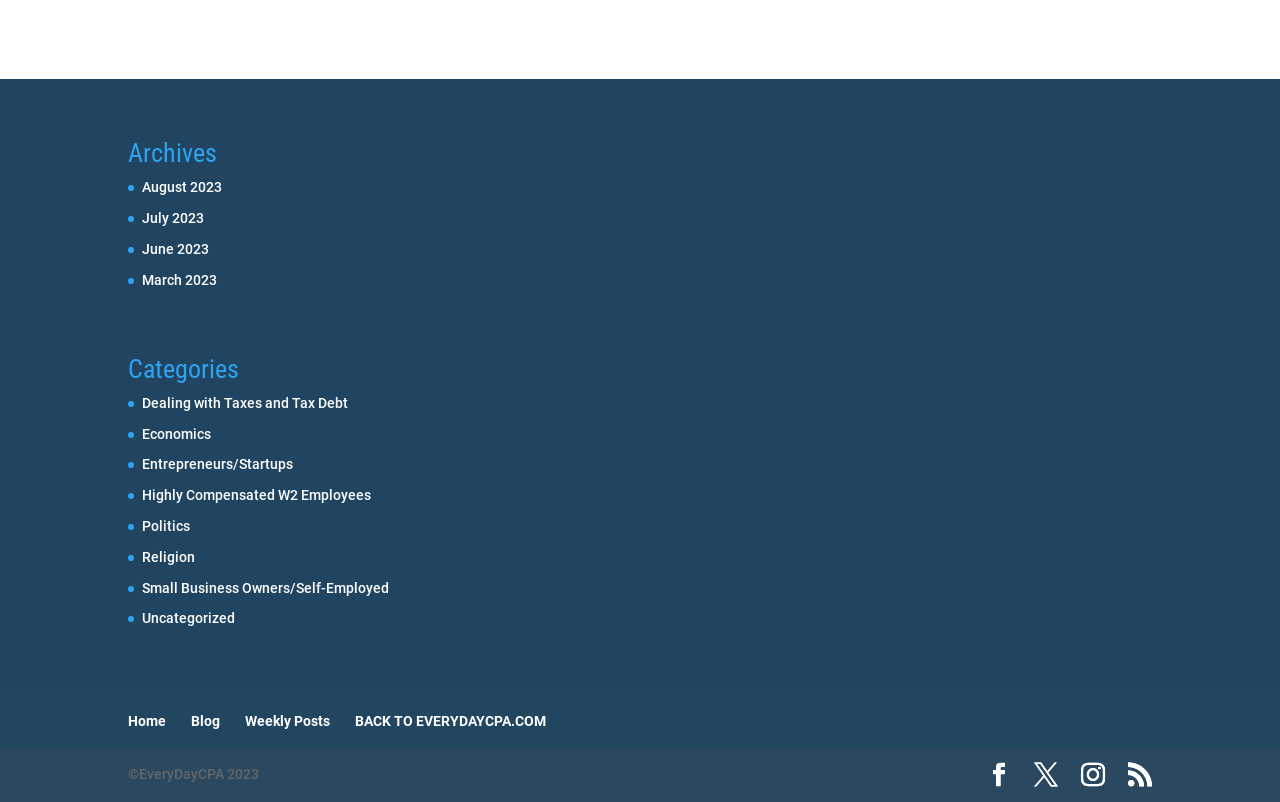Could you provide the bounding box coordinates for the portion of the screen to click to complete this instruction: "go to August 2023"?

[0.111, 0.224, 0.173, 0.244]